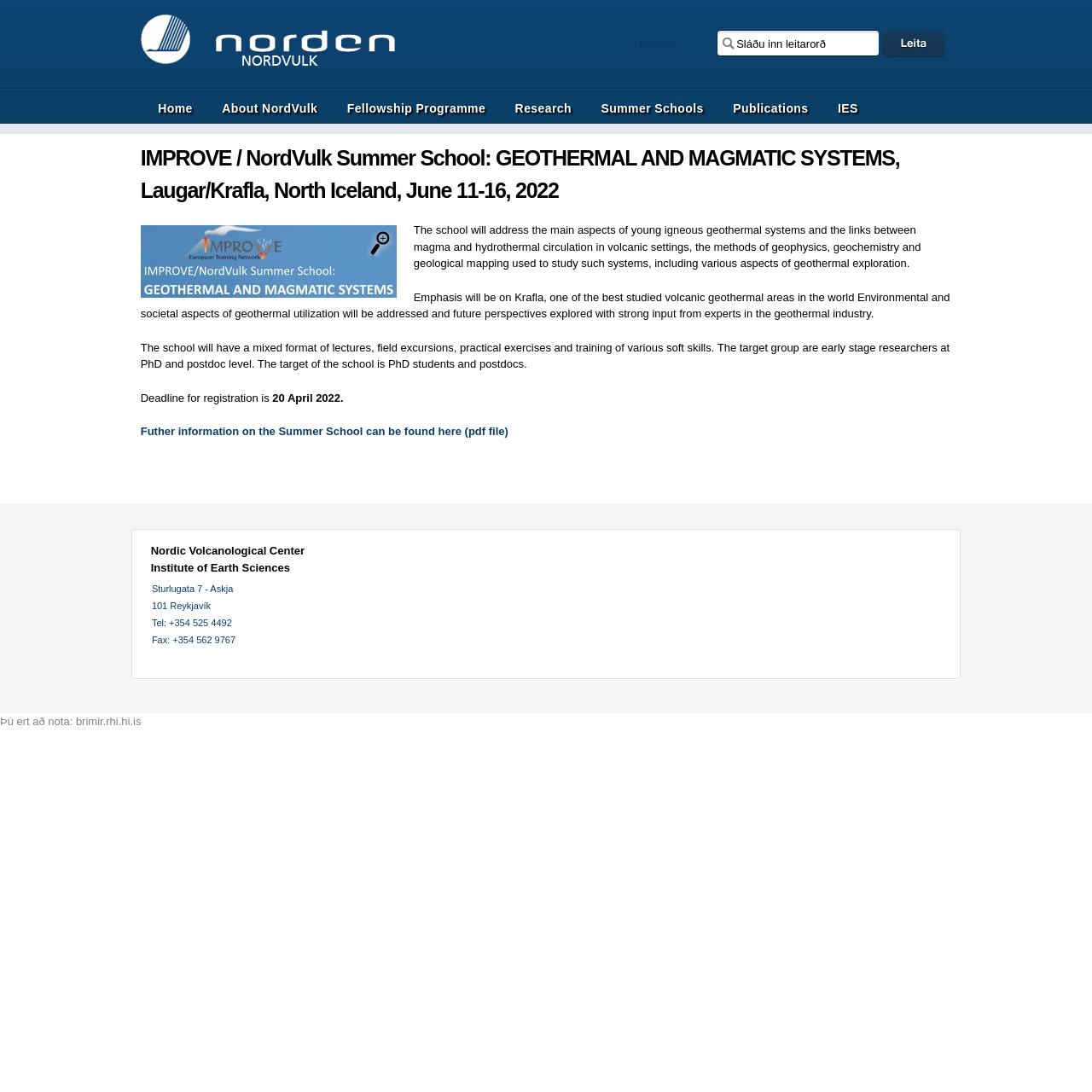Provide a short answer to the following question with just one word or phrase: What is the location of the Nordic Volcanological Center?

Sturlugata 7 - Askja, 101 Reykjavík